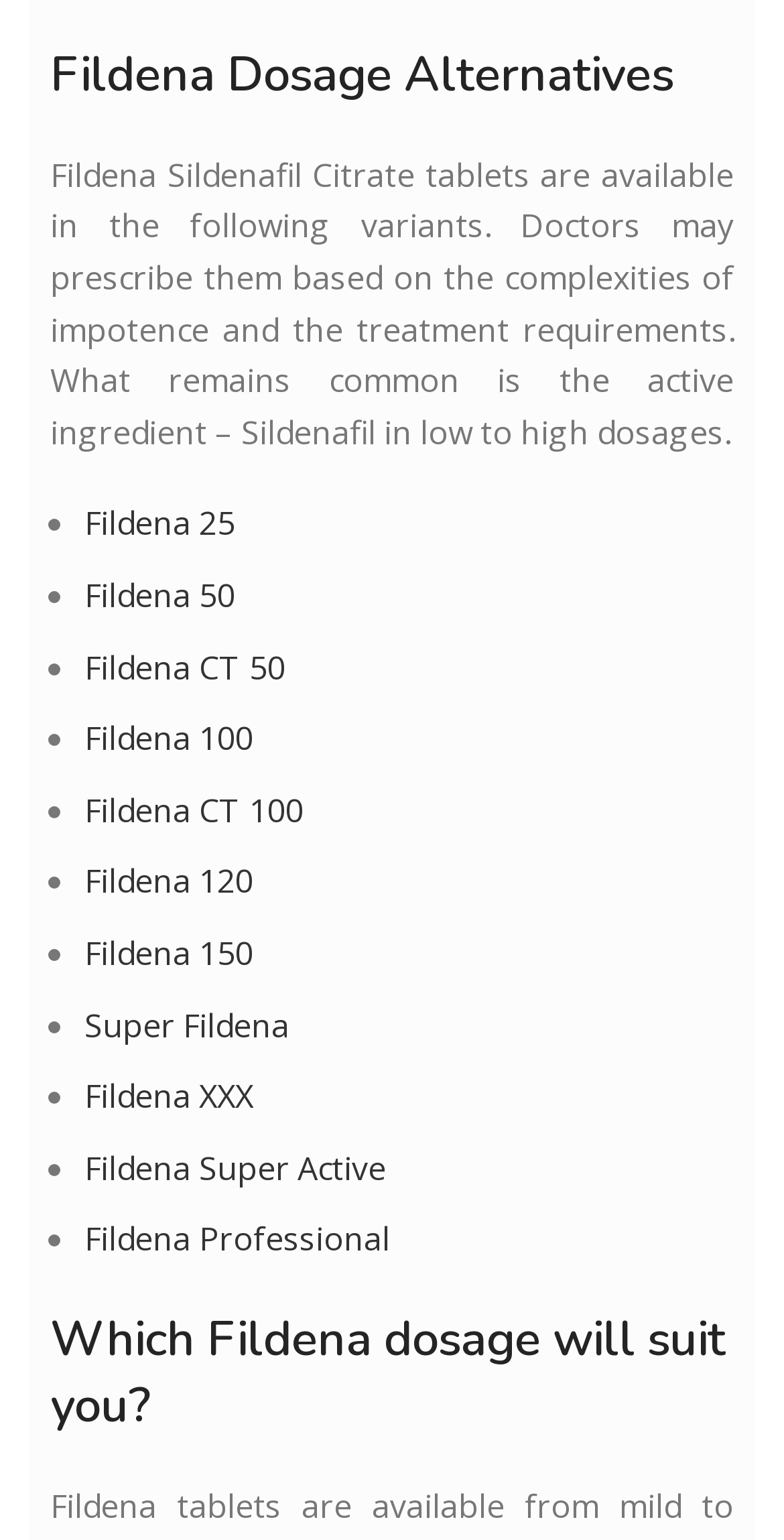What are the available dosages of Fildena?
Based on the screenshot, give a detailed explanation to answer the question.

The webpage lists the available dosages of Fildena, which are Fildena 25, 50, 100, 120, 150, CT 50, CT 100, Super Fildena, Fildena XXX, Fildena Super Active, and Fildena Professional. These dosages are mentioned in the list format with bullet points.